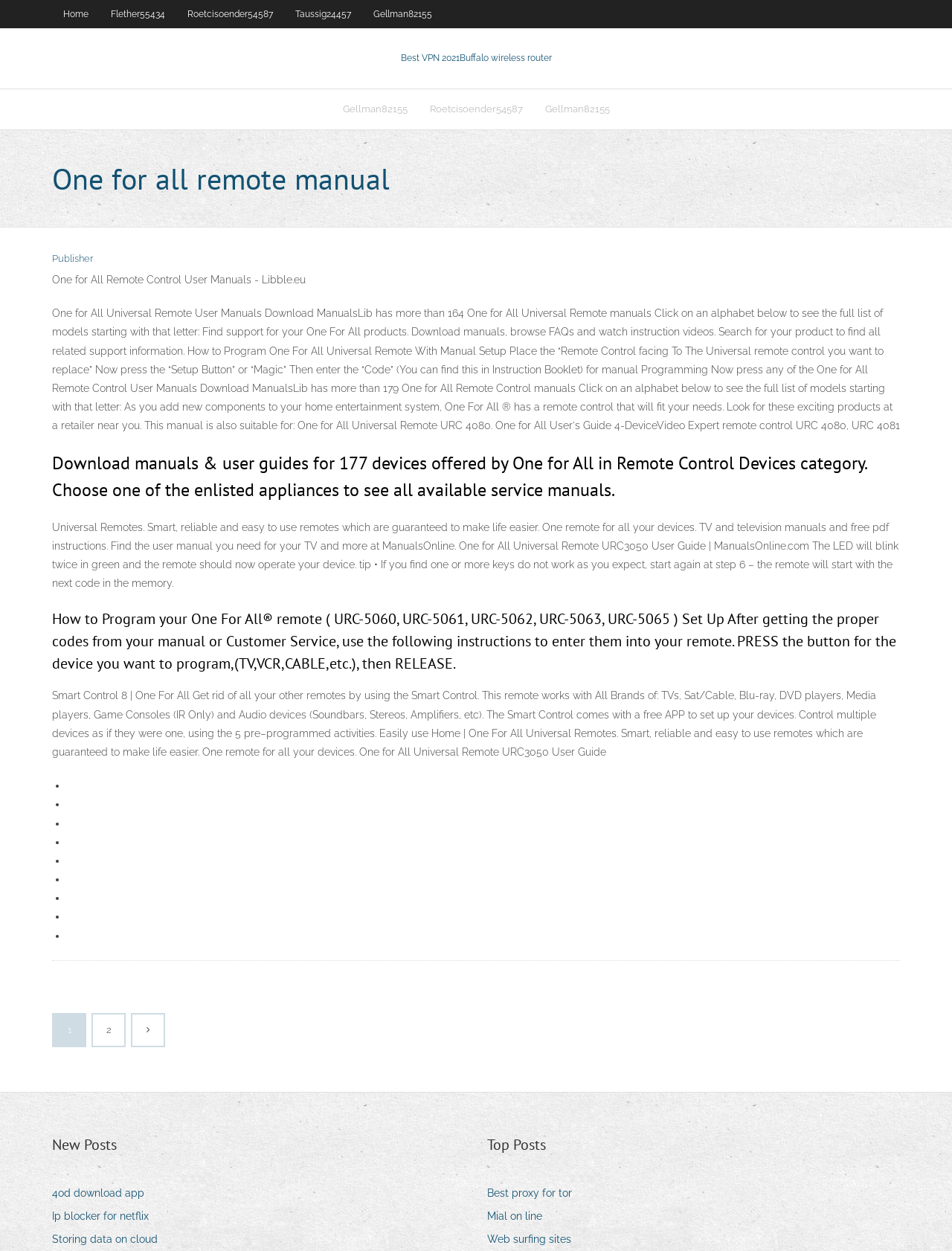What is the category of devices listed on this webpage?
Please provide an in-depth and detailed response to the question.

The webpage lists various devices under the category of Remote Control Devices, including TVs, Sat/Cable, Blu-ray, DVD players, Media players, Game Consoles, and Audio devices. This category is mentioned in the heading 'Download manuals & user guides for 177 devices offered by One for All in Remote Control Devices category'.